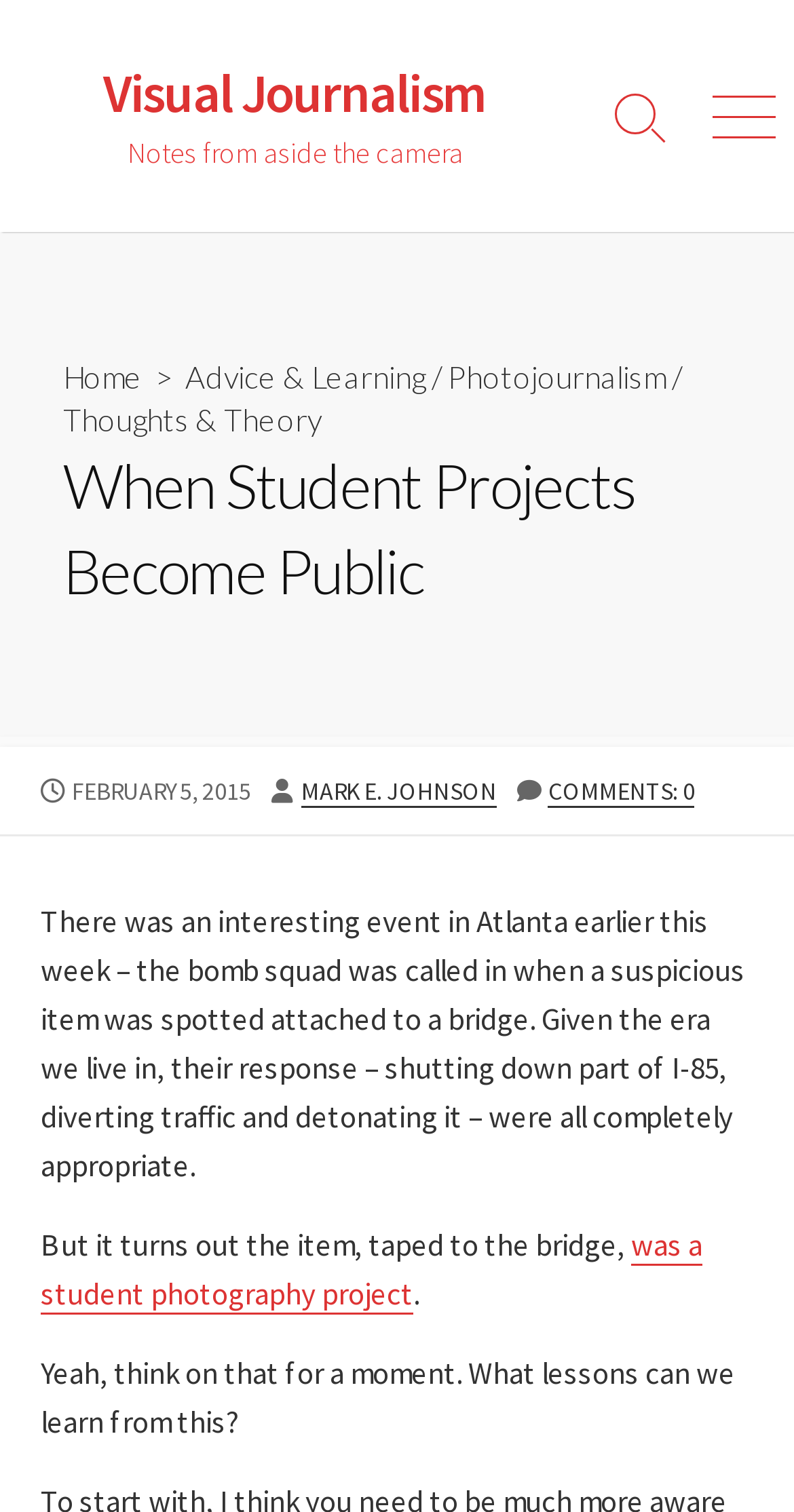Give an in-depth explanation of the webpage layout and content.

The webpage is about visual journalism, specifically discussing a student project that became public. At the top, there is a link to "Visual Journalism" and a heading with the same text. Below this, there is a static text "Notes from aside the camera". 

On the top right, there are two buttons: "Search Toggle" and "Menu". The "Menu" button has a dropdown menu with links to "Home", "Advice & Learning", "Photojournalism", and "Thoughts & Theory". 

The main content of the webpage starts with a heading "When Student Projects Become Public". Below this, there is a block of text discussing an event in Atlanta where the bomb squad was called in due to a suspicious item attached to a bridge. The text then reveals that the item was actually a student photography project, and ends with a question about what lessons can be learned from this incident.

At the bottom of the page, there is a footer section with information about the published date, author, and comments. The published date is February 5, 2015, and the author is Mark E. Johnson. There are no comments on the article.